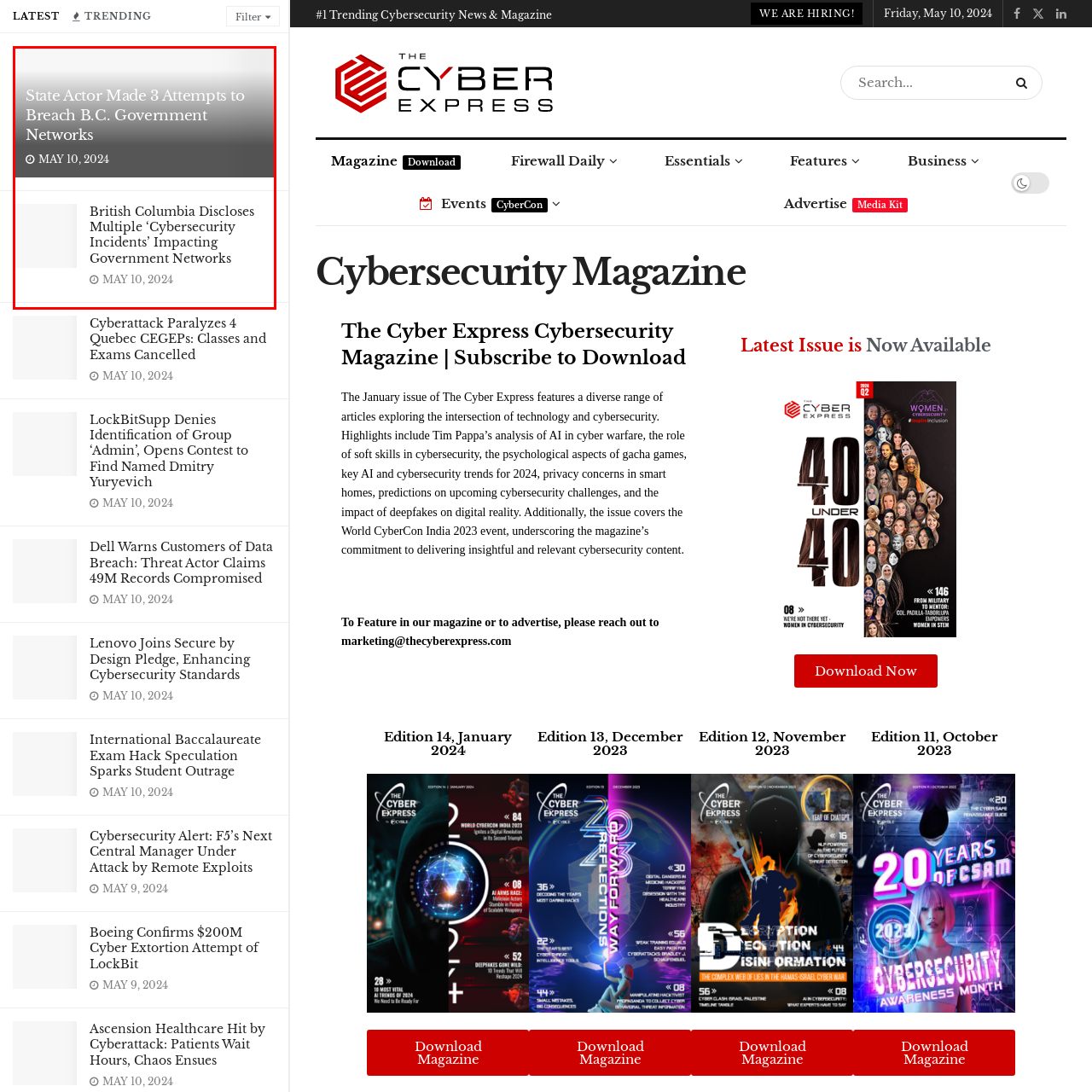What is the main topic of the article?
Observe the section of the image outlined in red and answer concisely with a single word or phrase.

Cybersecurity concerns